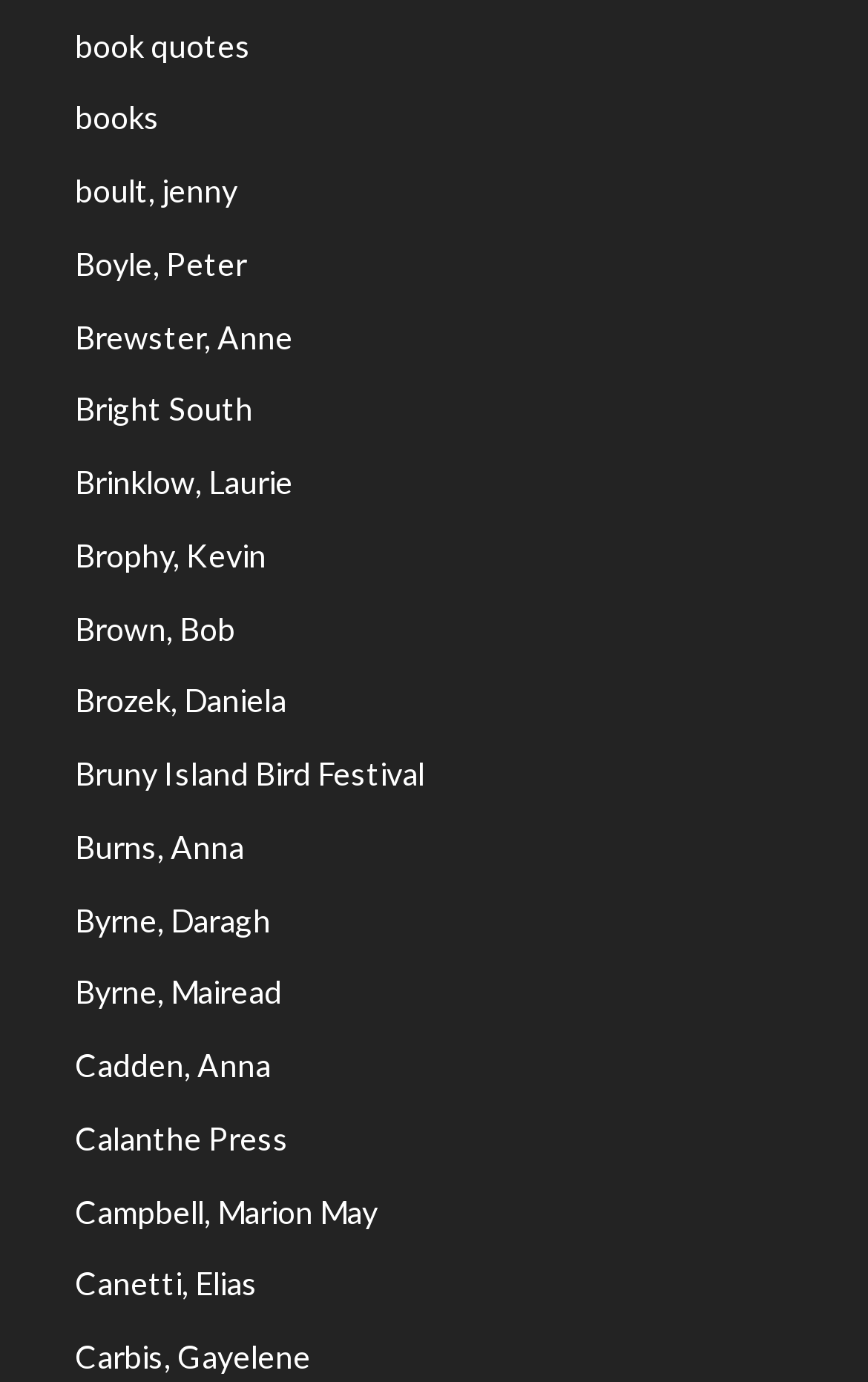Pinpoint the bounding box coordinates of the element that must be clicked to accomplish the following instruction: "explore Bruny Island Bird Festival". The coordinates should be in the format of four float numbers between 0 and 1, i.e., [left, top, right, bottom].

[0.086, 0.546, 0.488, 0.573]